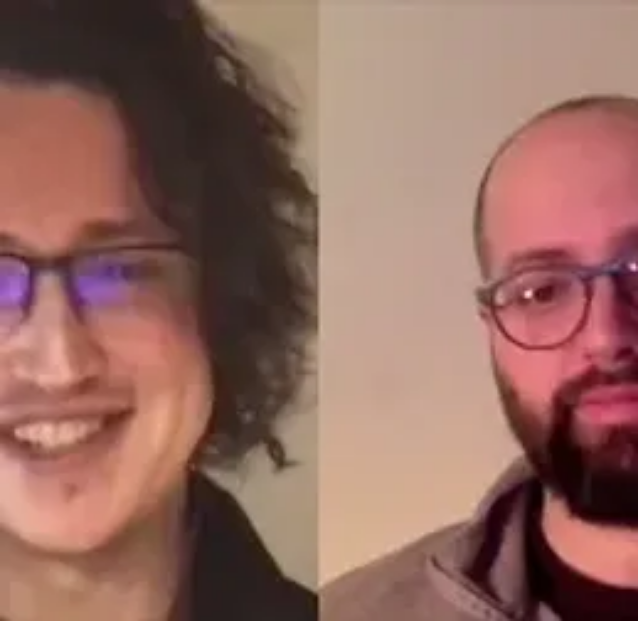How many individuals are engaged in the discussion?
Based on the image, answer the question with a single word or brief phrase.

Two